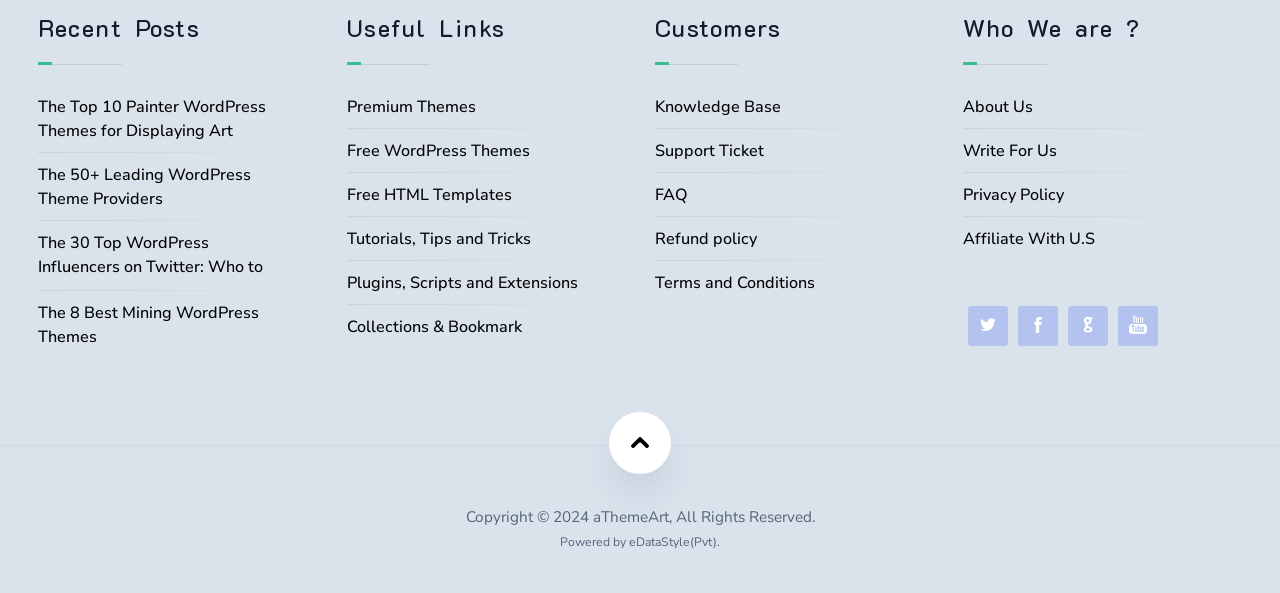Specify the bounding box coordinates of the area that needs to be clicked to achieve the following instruction: "Explore premium themes".

[0.271, 0.159, 0.488, 0.2]